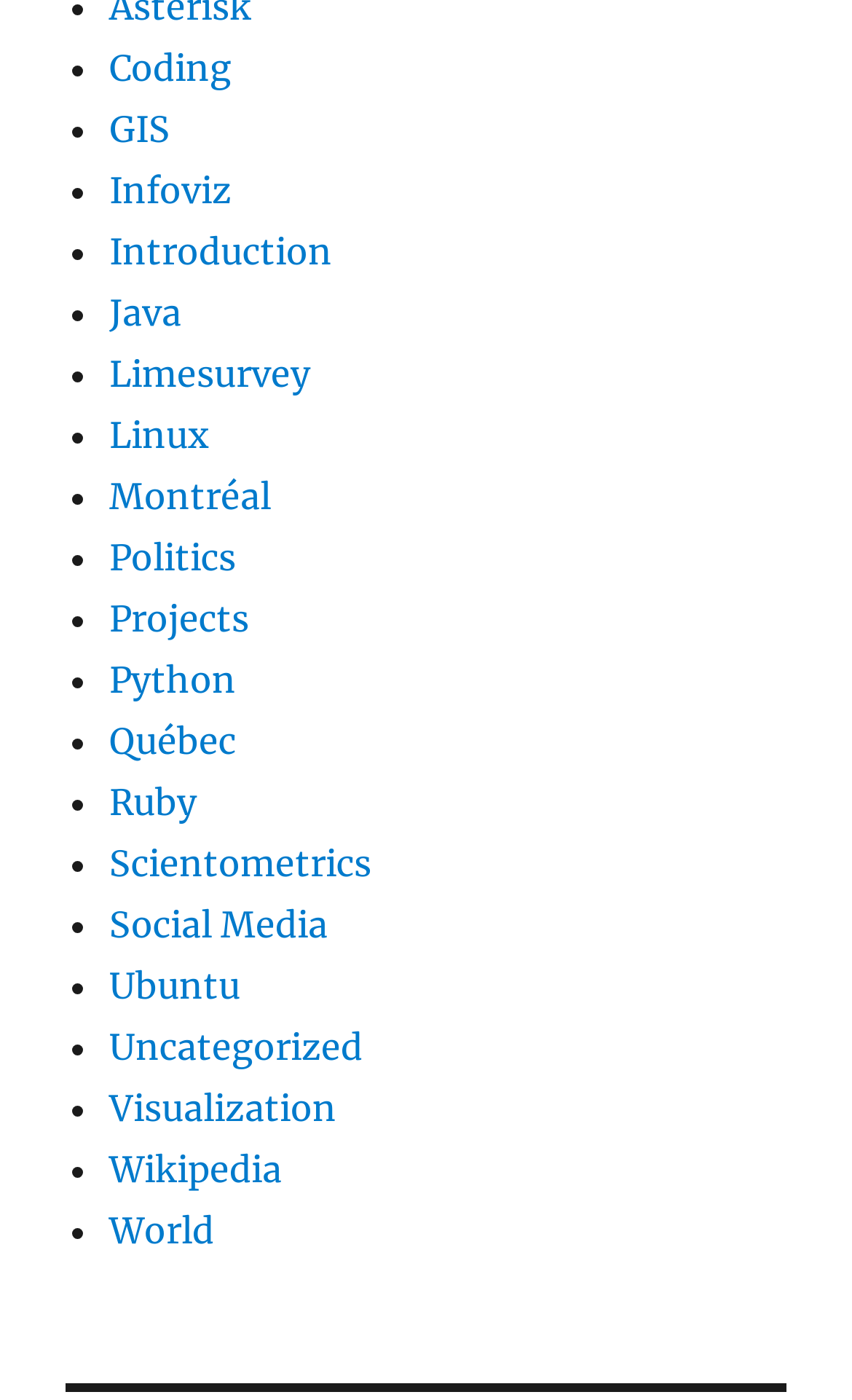Kindly determine the bounding box coordinates of the area that needs to be clicked to fulfill this instruction: "Learn about Python".

[0.128, 0.47, 0.277, 0.501]